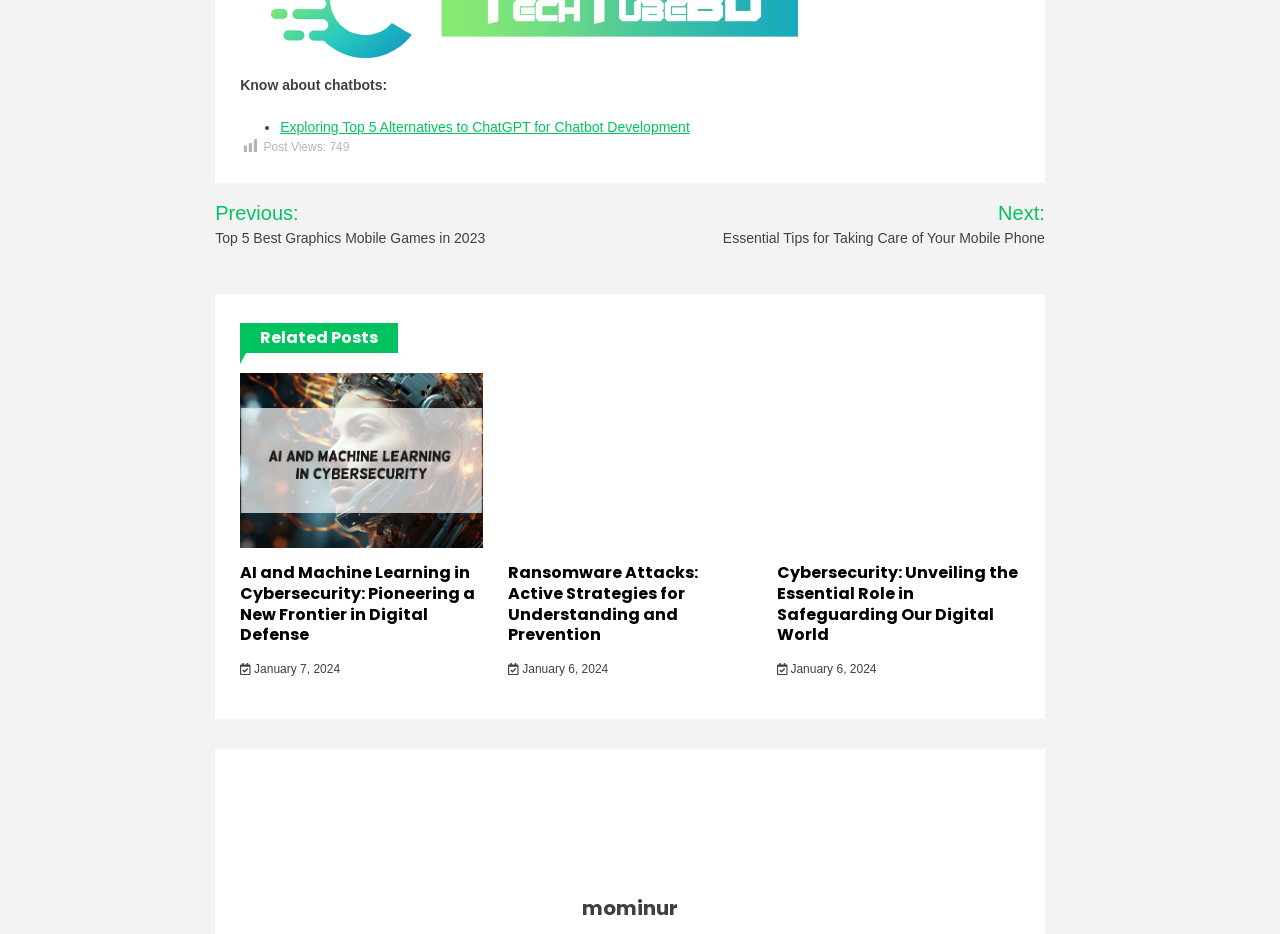How many related posts are there?
Based on the image, respond with a single word or phrase.

3